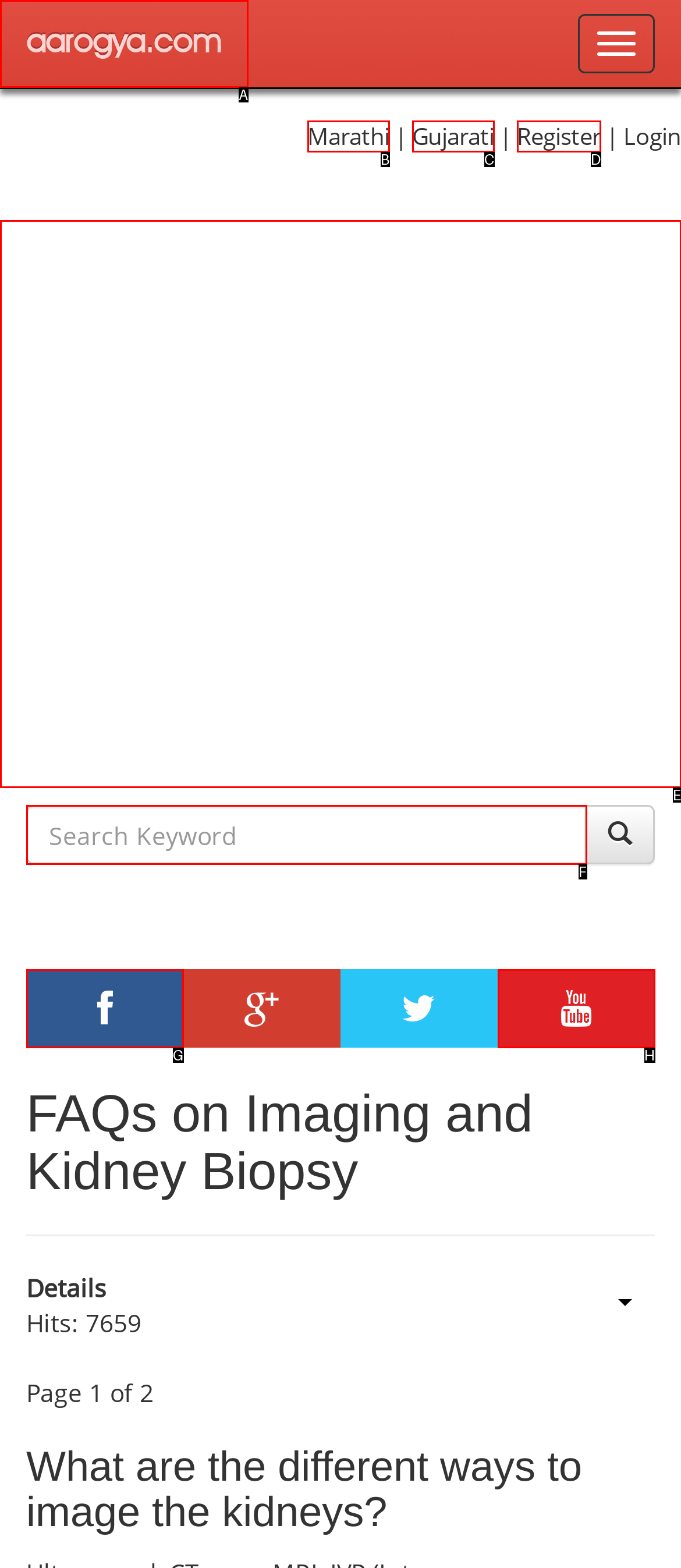From the given choices, determine which HTML element matches the description: Register. Reply with the appropriate letter.

D